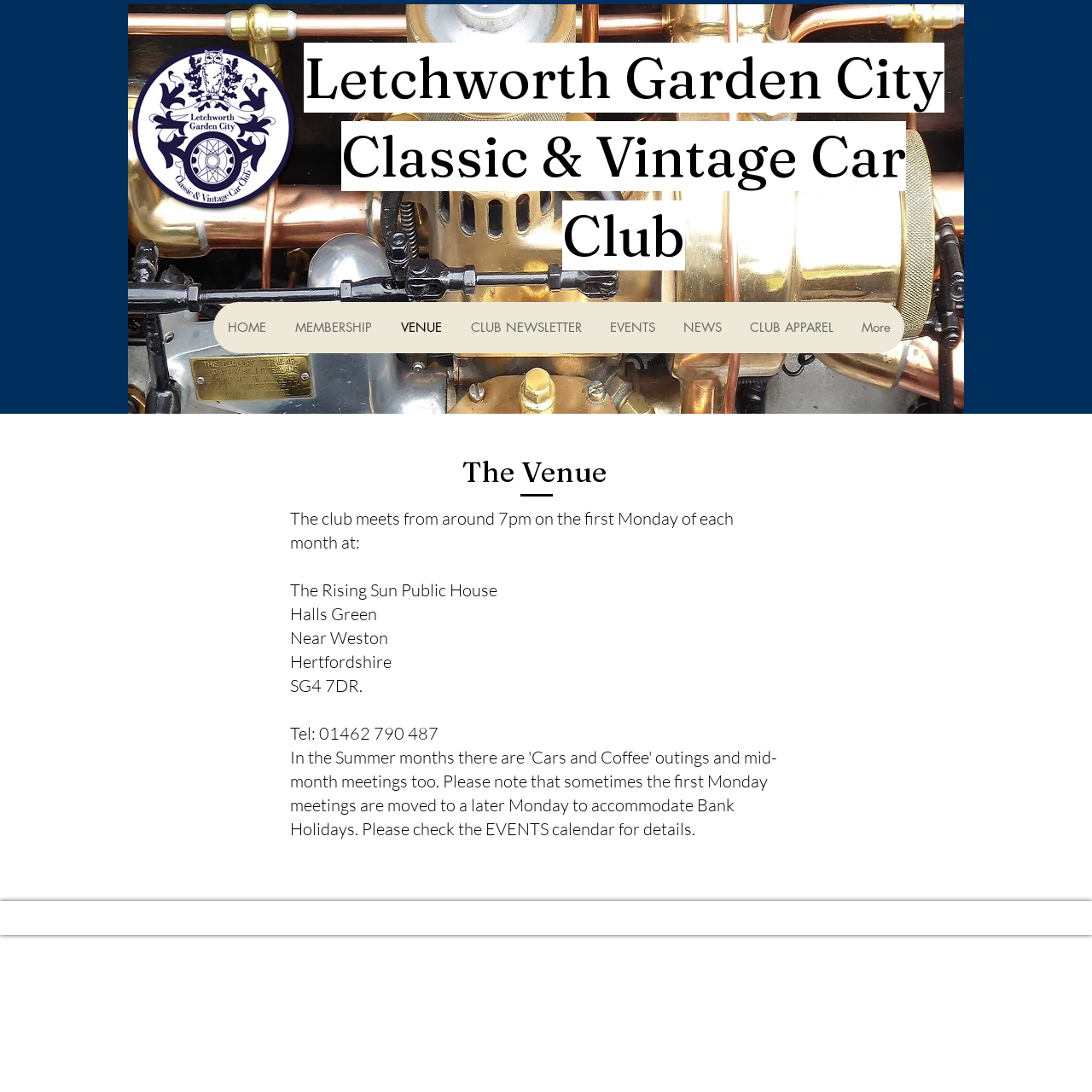Locate the bounding box for the described UI element: "CLUB APPAREL". Ensure the coordinates are four float numbers between 0 and 1, formatted as [left, top, right, bottom].

[0.673, 0.277, 0.776, 0.324]